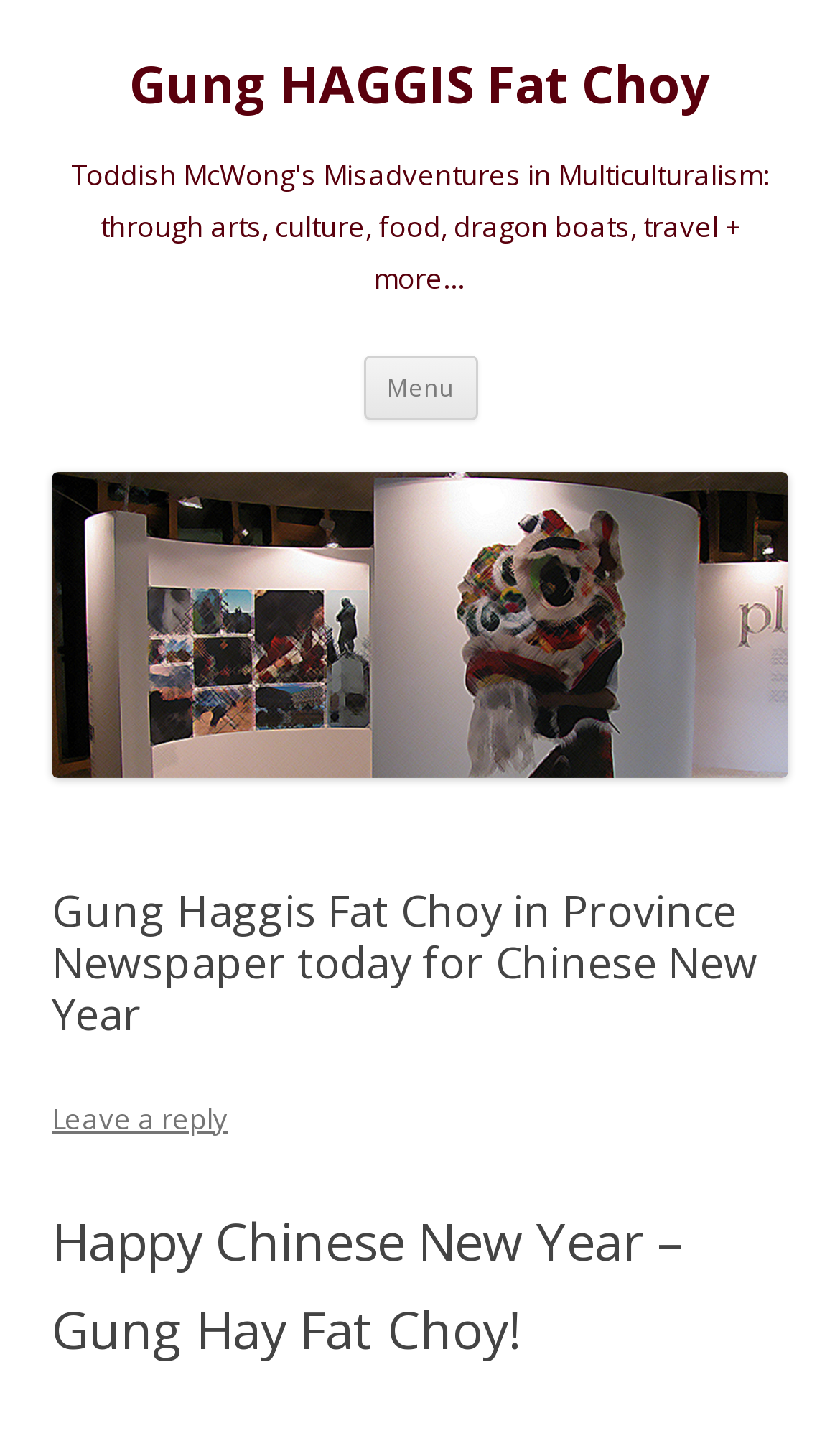What is the purpose of the button?
Using the image, provide a concise answer in one word or a short phrase.

Menu